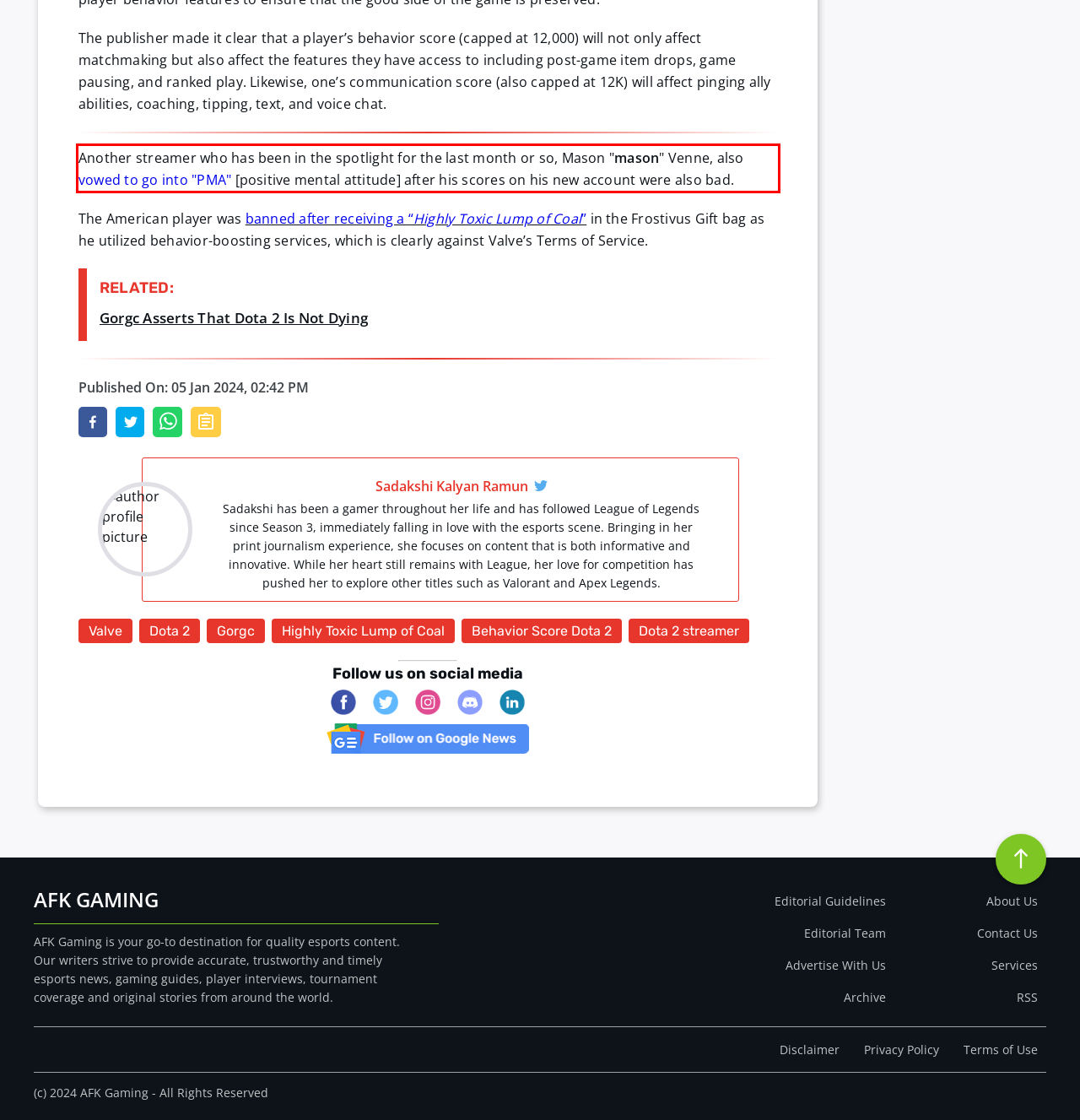The screenshot you have been given contains a UI element surrounded by a red rectangle. Use OCR to read and extract the text inside this red rectangle.

Another streamer who has been in the spotlight for the last month or so, Mason "mason" Venne, also vowed to go into "PMA" [positive mental attitude] after his scores on his new account were also bad.